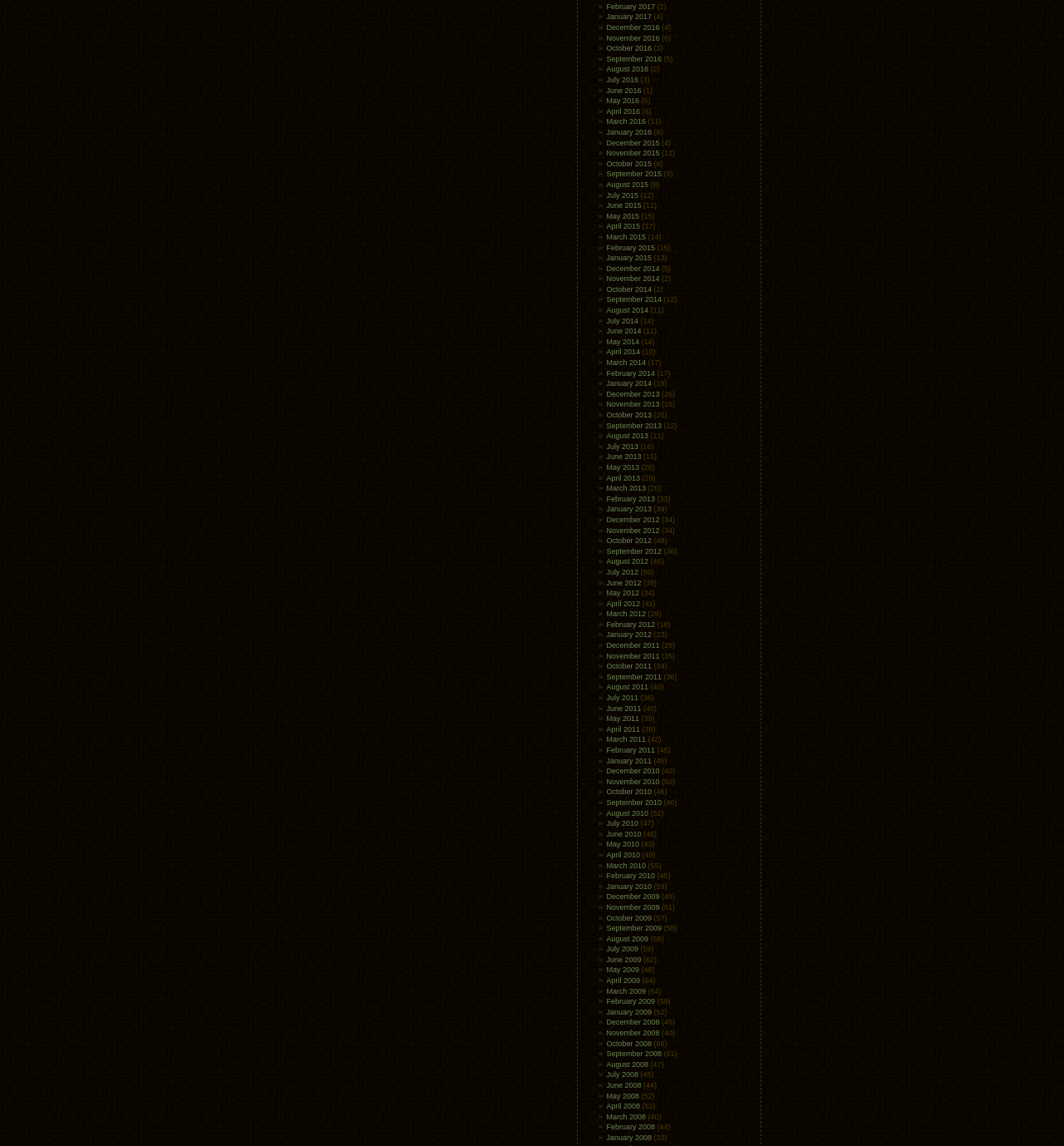What is the earliest month listed?
Answer the question with a single word or phrase, referring to the image.

December 2013